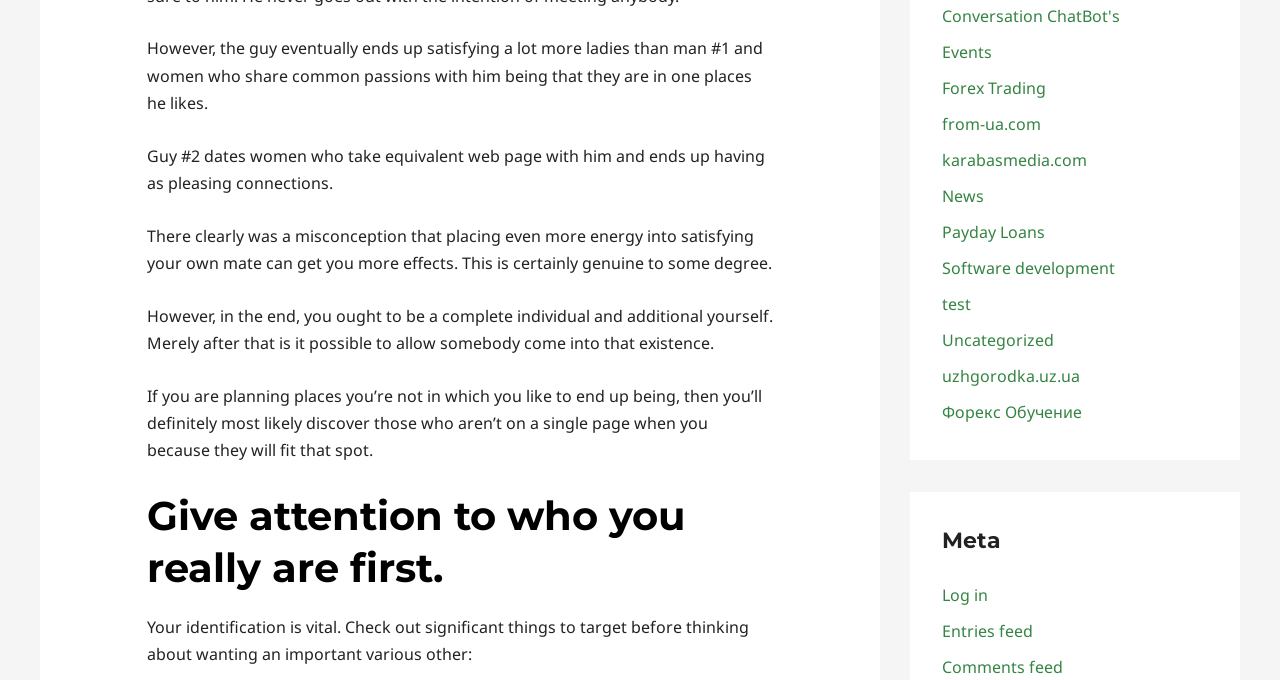Determine the bounding box coordinates of the target area to click to execute the following instruction: "View News."

[0.736, 0.272, 0.769, 0.305]